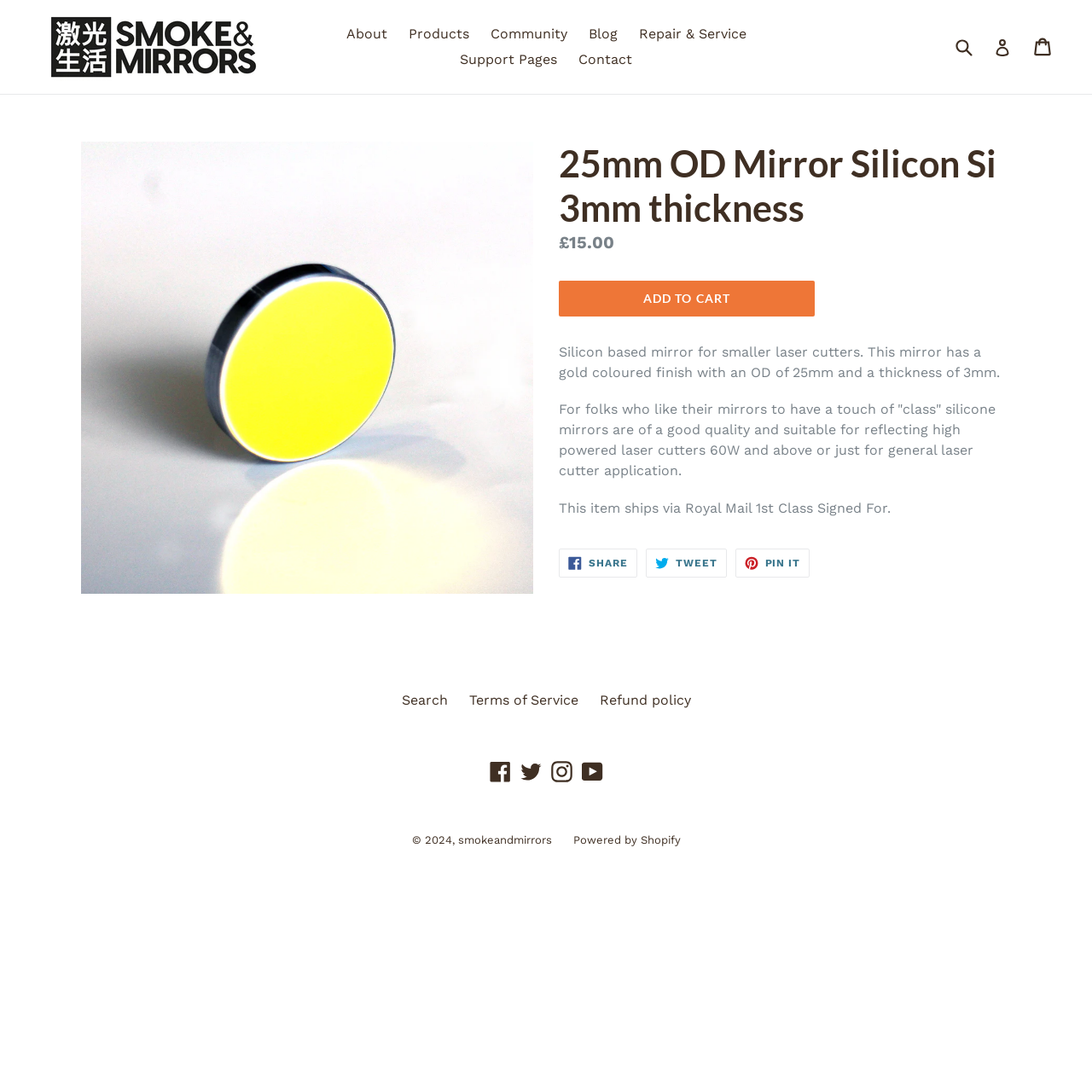Identify the main title of the webpage and generate its text content.

25mm OD Mirror Silicon Si 3mm thickness